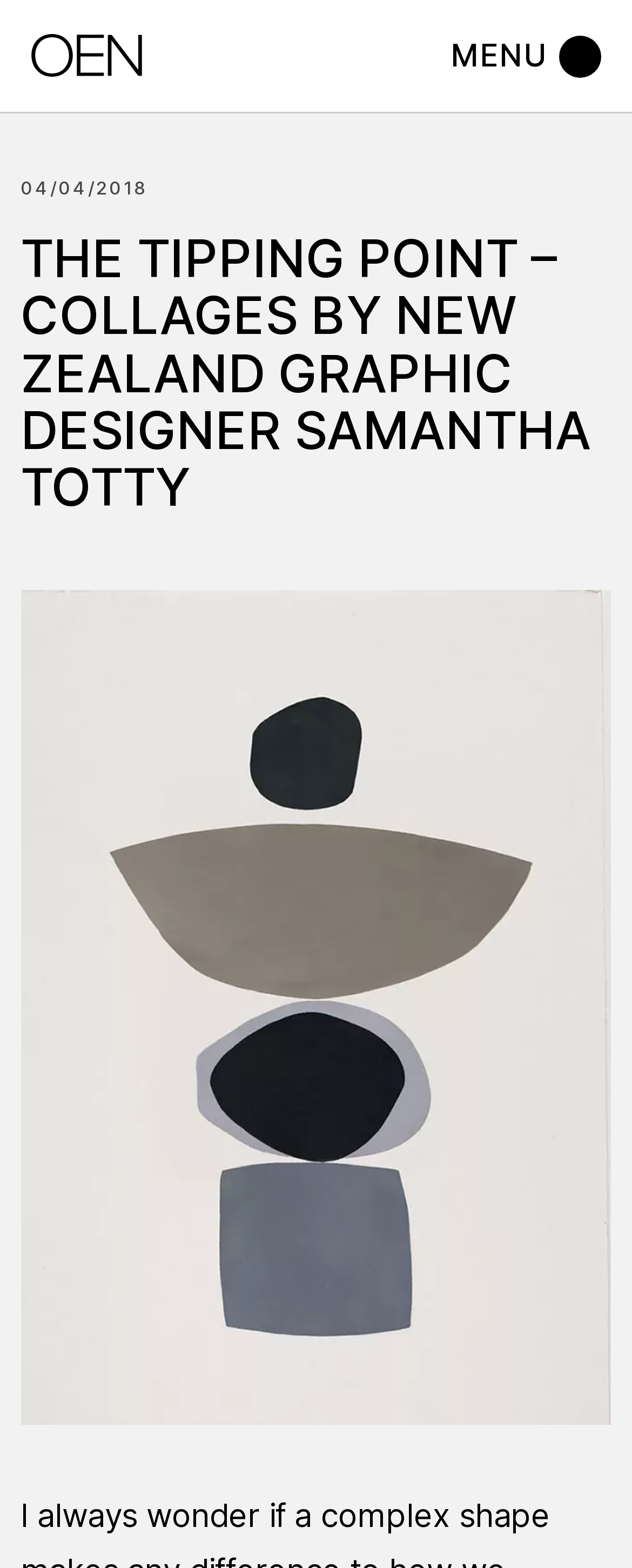Identify the bounding box for the UI element described as: "Mutton In Arabic". Ensure the coordinates are four float numbers between 0 and 1, formatted as [left, top, right, bottom].

None